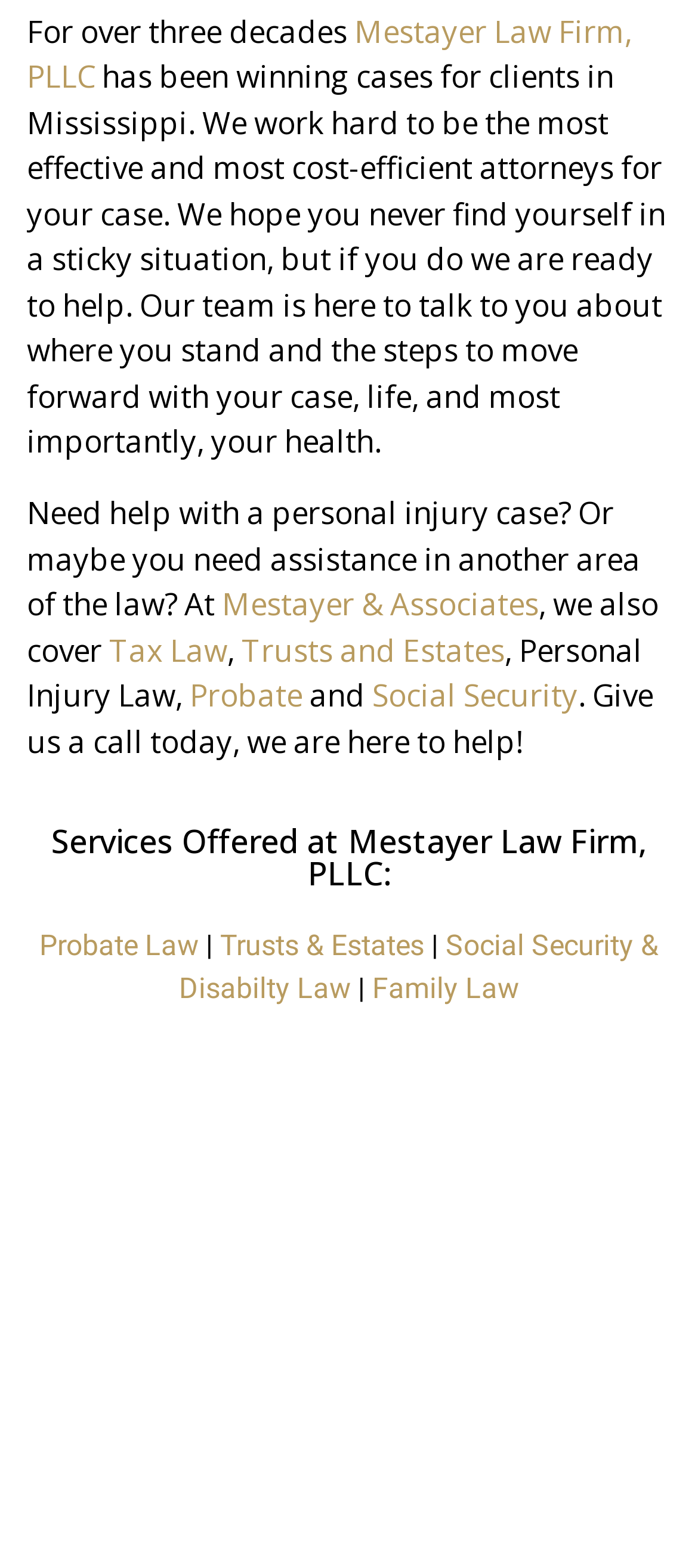Find the bounding box coordinates of the element to click in order to complete this instruction: "get help with Probate Law". The bounding box coordinates must be four float numbers between 0 and 1, denoted as [left, top, right, bottom].

[0.056, 0.592, 0.285, 0.614]